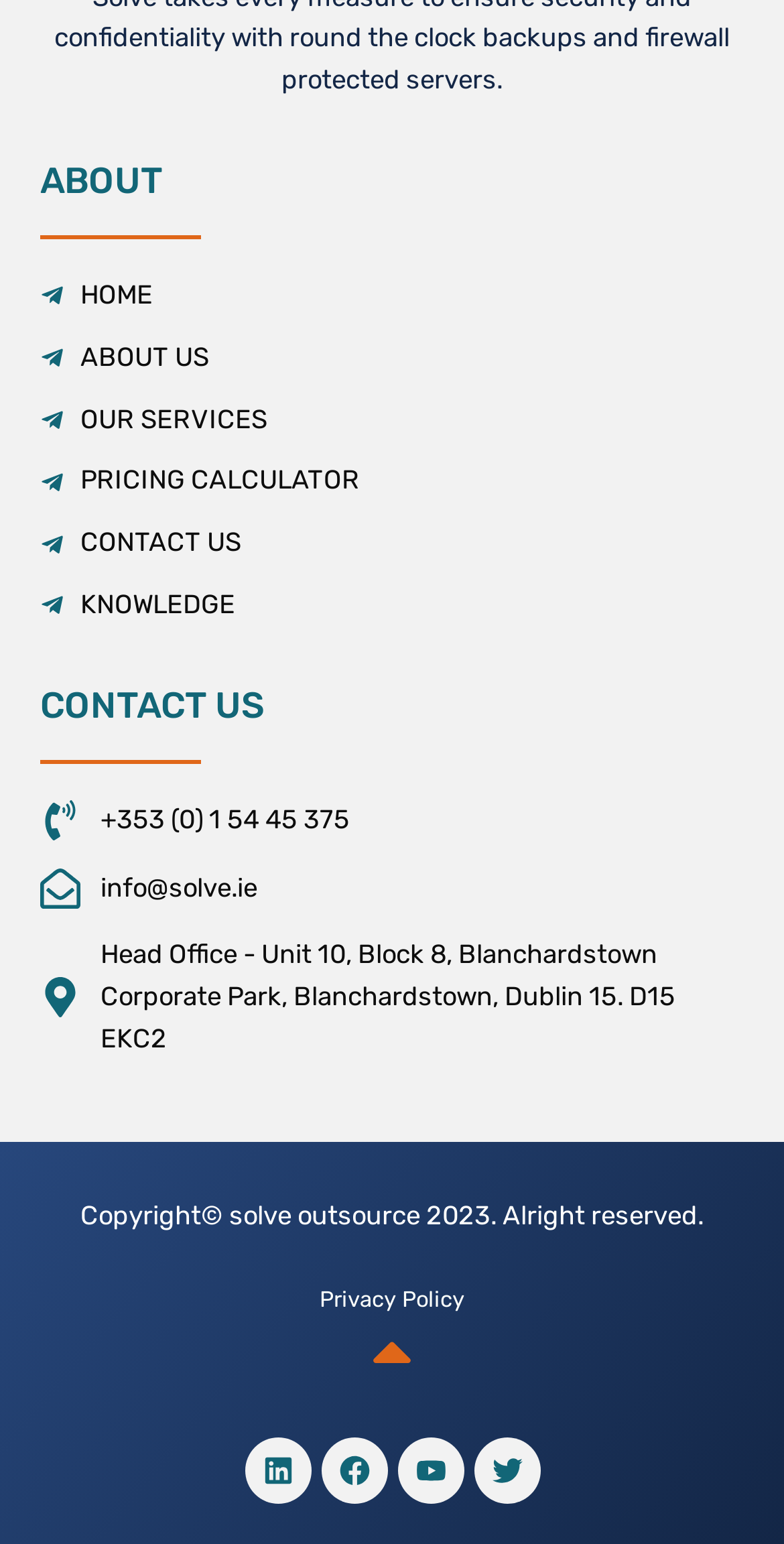Examine the image and give a thorough answer to the following question:
What social media platforms does the company have a presence on?

The company's social media presence can be found at the bottom of the webpage, where there are links to various social media platforms. These links are accompanied by images of the respective social media logos, indicating that the company has a presence on these platforms.